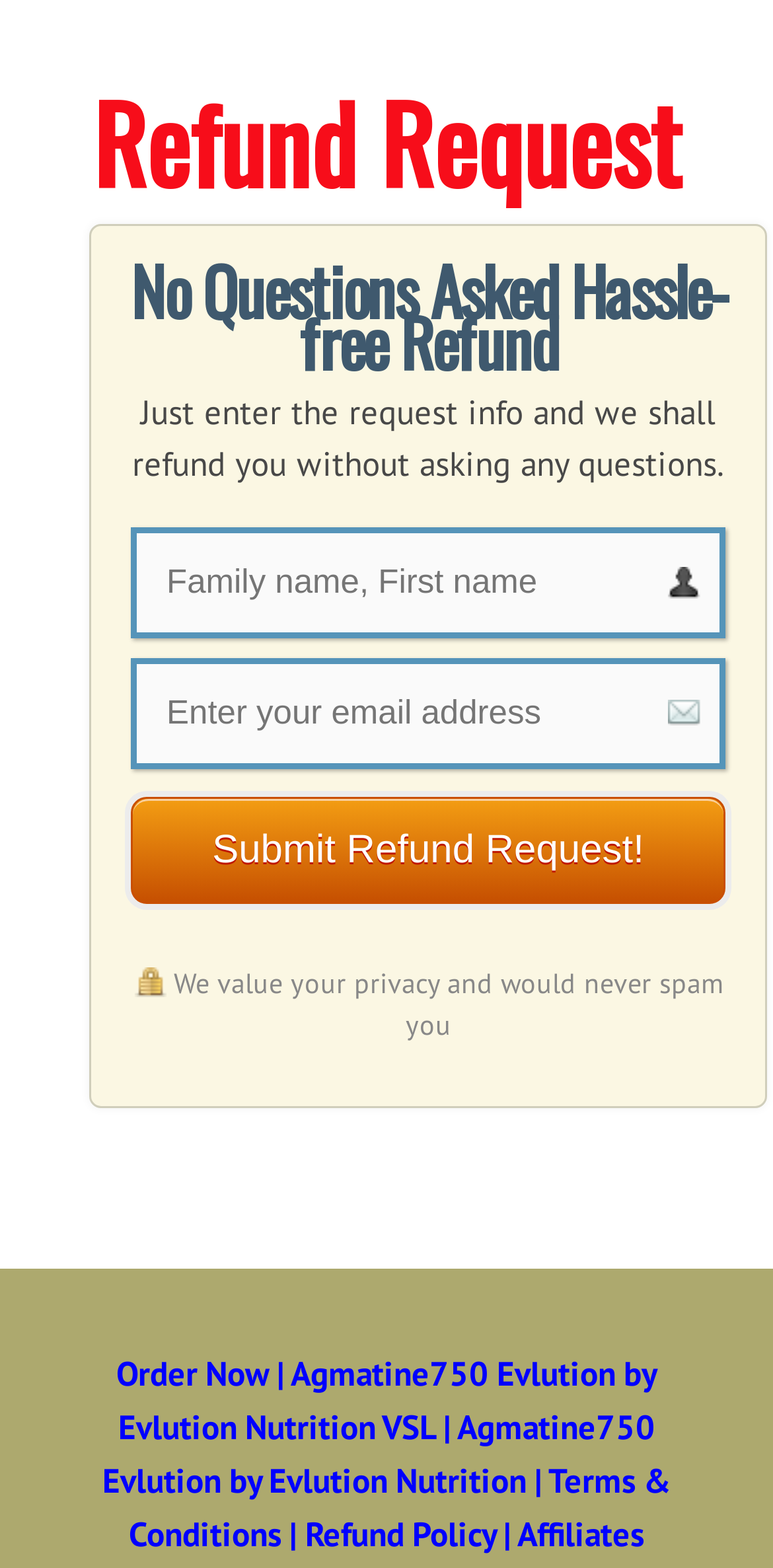Given the content of the image, can you provide a detailed answer to the question?
Are there any terms and conditions for the refund request?

The webpage contains a link to 'Terms & Conditions' and 'Refund Policy', which suggests that there are terms and conditions that apply to the refund request.